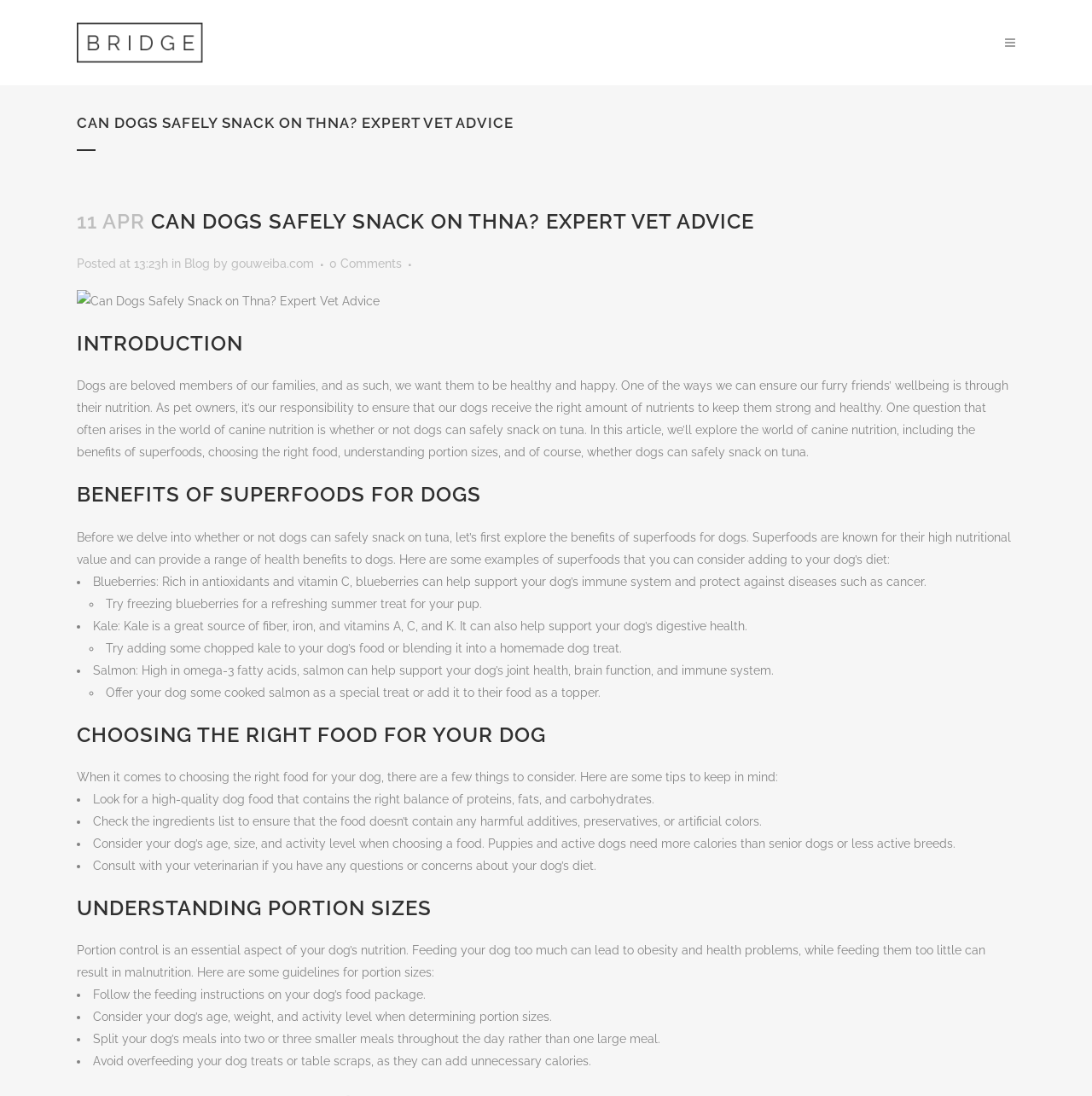Please identify the webpage's heading and generate its text content.

CAN DOGS SAFELY SNACK ON THNA? EXPERT VET ADVICE